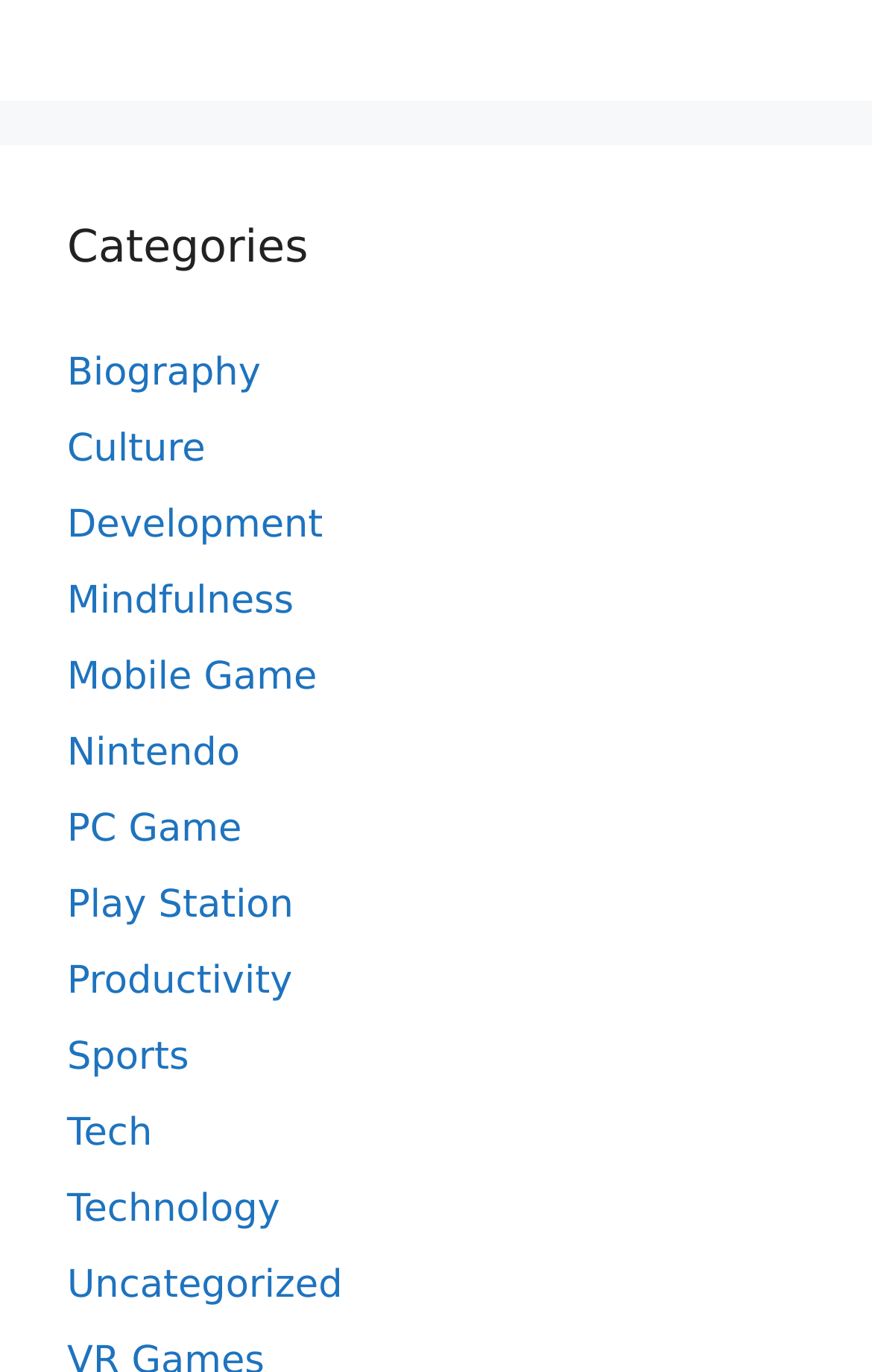Can you pinpoint the bounding box coordinates for the clickable element required for this instruction: "explore the 'Uncategorized' category"? The coordinates should be four float numbers between 0 and 1, i.e., [left, top, right, bottom].

[0.077, 0.921, 0.393, 0.954]